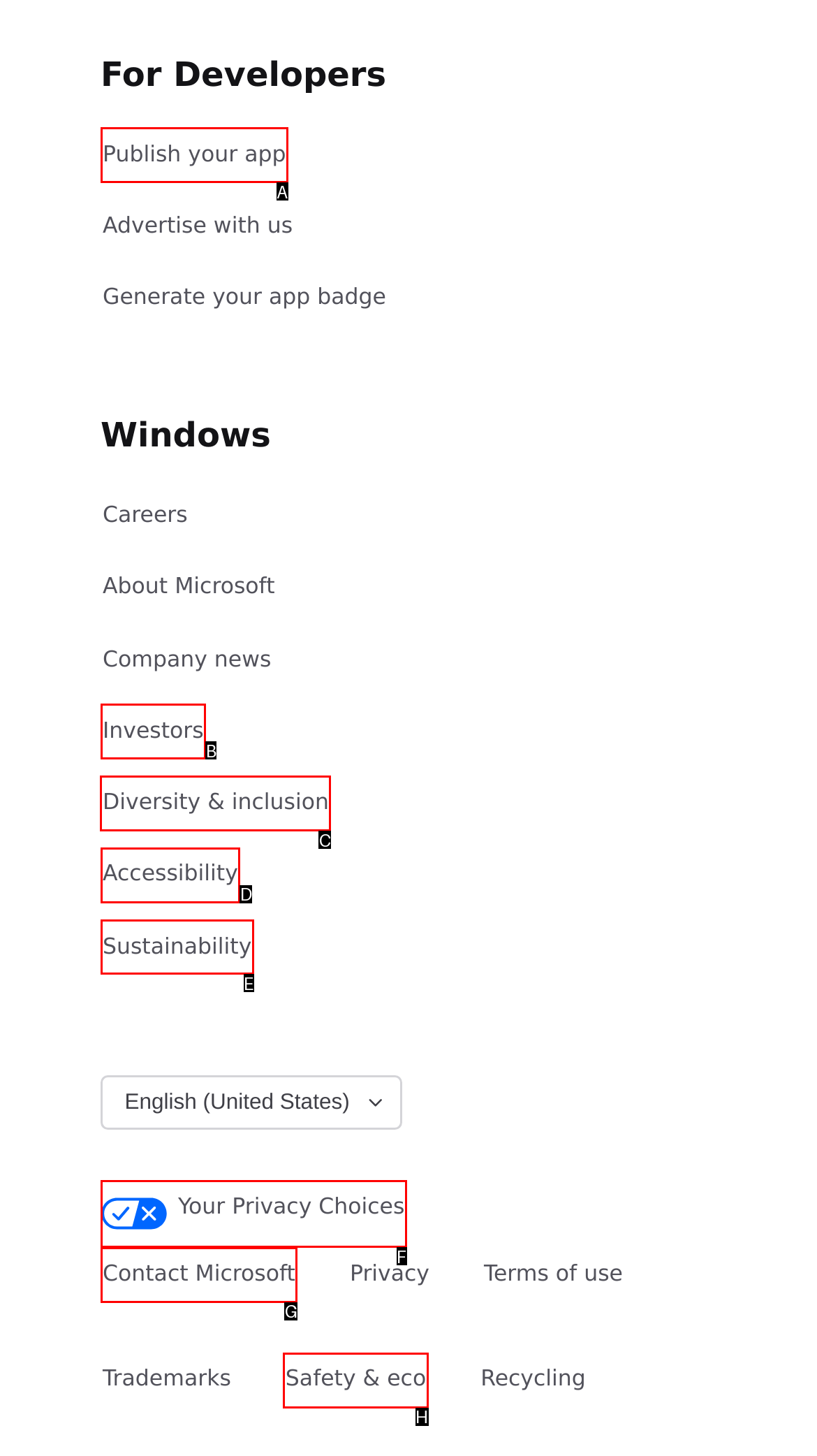Tell me which option I should click to complete the following task: Learn about 'Diversity & inclusion' Answer with the option's letter from the given choices directly.

C